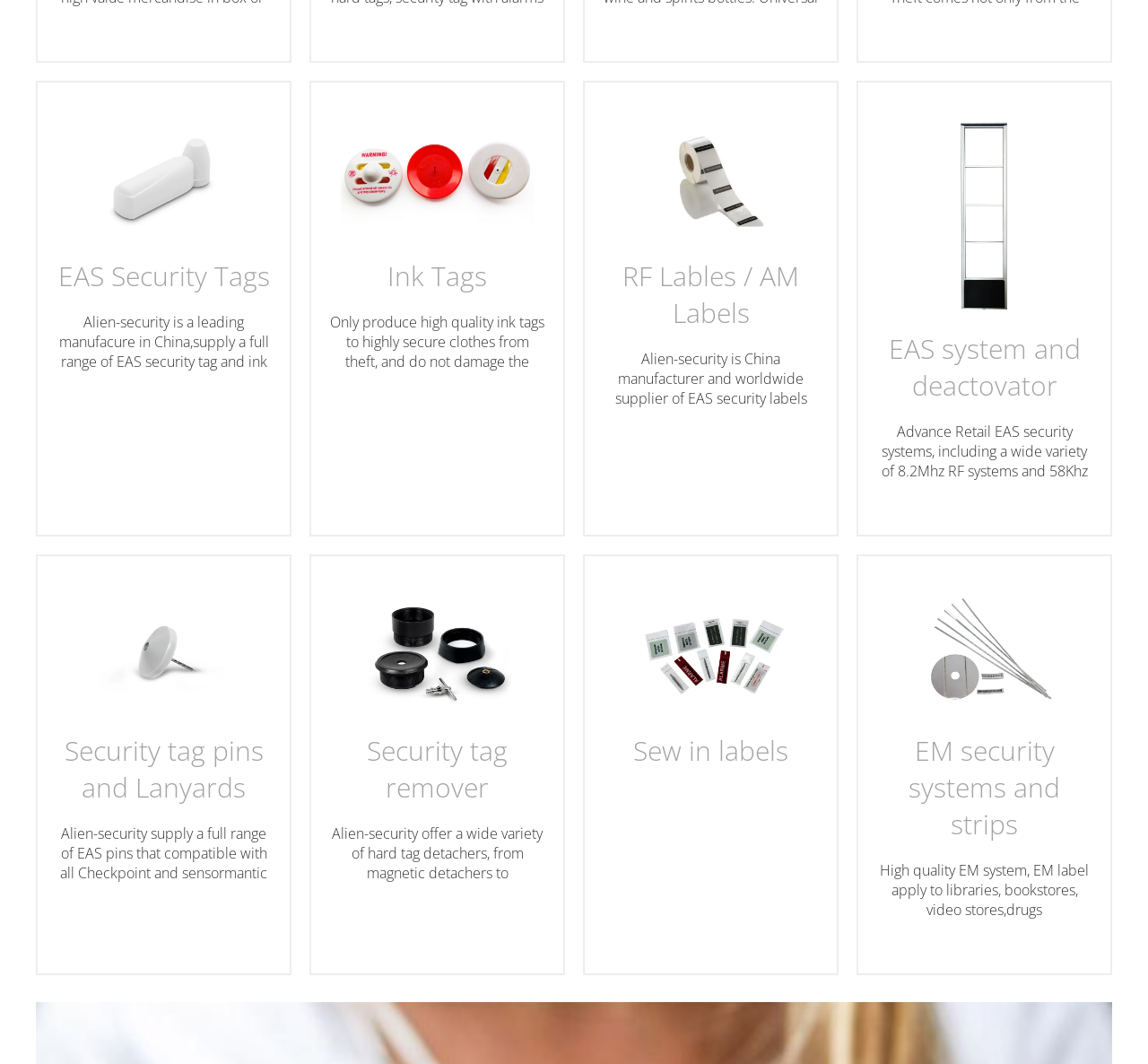What type of products does Alien-security manufacture?
Using the details from the image, give an elaborate explanation to answer the question.

Based on the webpage content, Alien-security is a leading manufacturer in China that supplies a full range of EAS security tags and ink tags worldwide. The products include RF tags, AM tags, Magnetic tags, and Colth sensor tags.